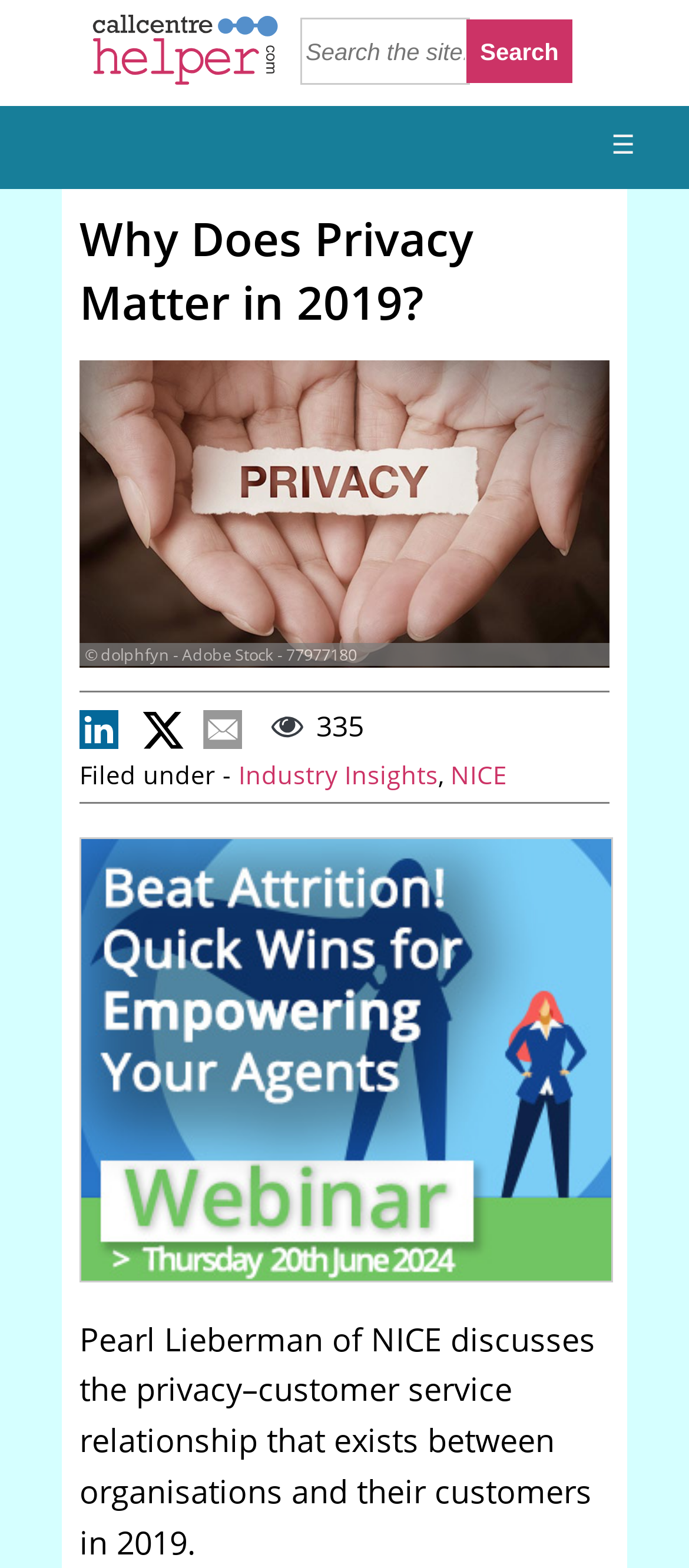Explain the webpage in detail.

The webpage appears to be an article or blog post discussing the relationship between privacy and customer service in 2019. At the top left, there is a link and an image, likely a logo or icon. Below this, there is a search bar with a text box and a search button to the right. 

On the top right, there is a hamburger menu icon, which when clicked, reveals a heading that repeats the title "Why Does Privacy Matter in 2019?" Below this, there is a large image with a design concept related to privacy, taking up most of the width of the page. 

Underneath the image, there is a caption "© dolphfyn - Adobe Stock - 77977180" with four small images to the left. The caption is positioned near the top of the image. 

Further down, there is a section with the text "335" and "Filed under -" followed by two links, "Industry Insights" and "NICE", separated by a comma. 

The main content of the article starts below this section, with a paragraph of text that discusses Pearl Lieberman of NICE and the privacy-customer service relationship in 2019. 

At the bottom of the page, there is a link to a webinar box with an image, likely promoting a related event.